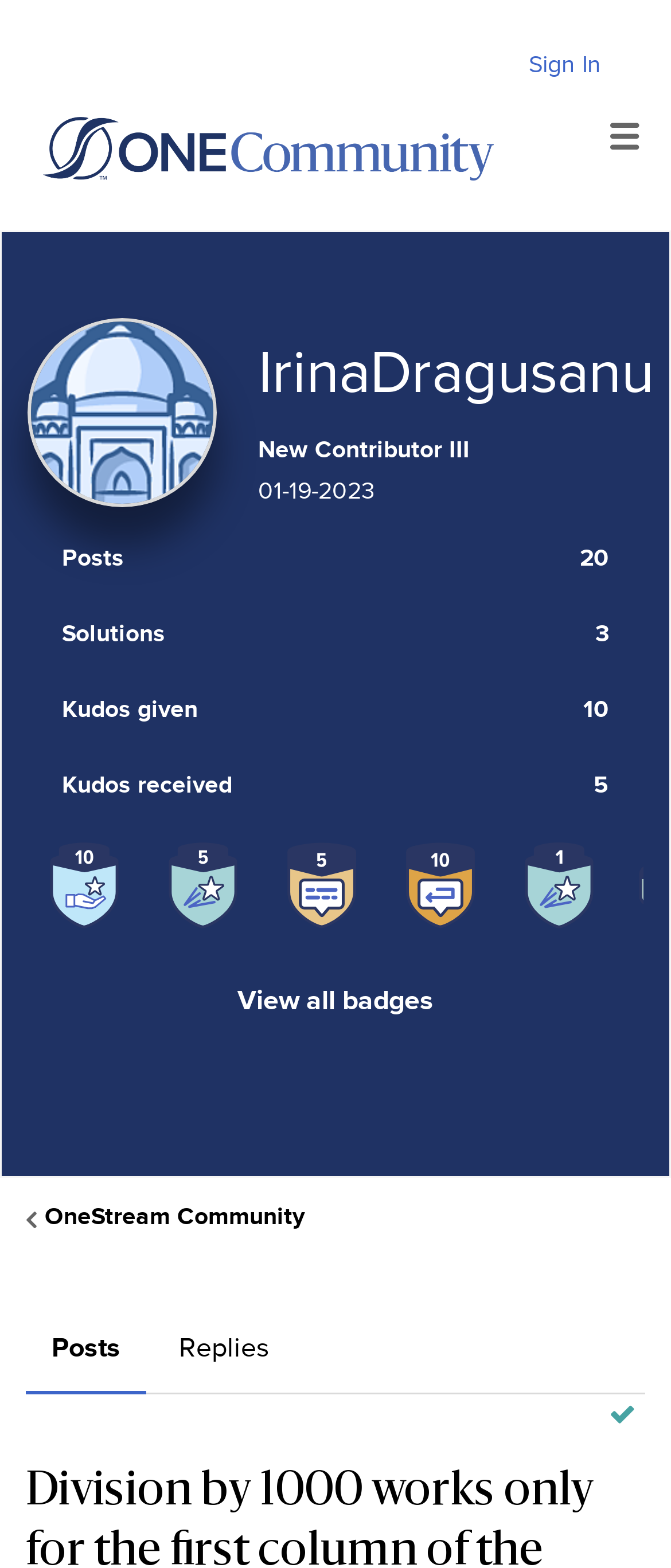What is the current tab selected?
Please provide a comprehensive answer to the question based on the webpage screenshot.

I determined the answer by looking at the tablist element and finding the tab element with the selected attribute set to true, which has the content 'Posts'.